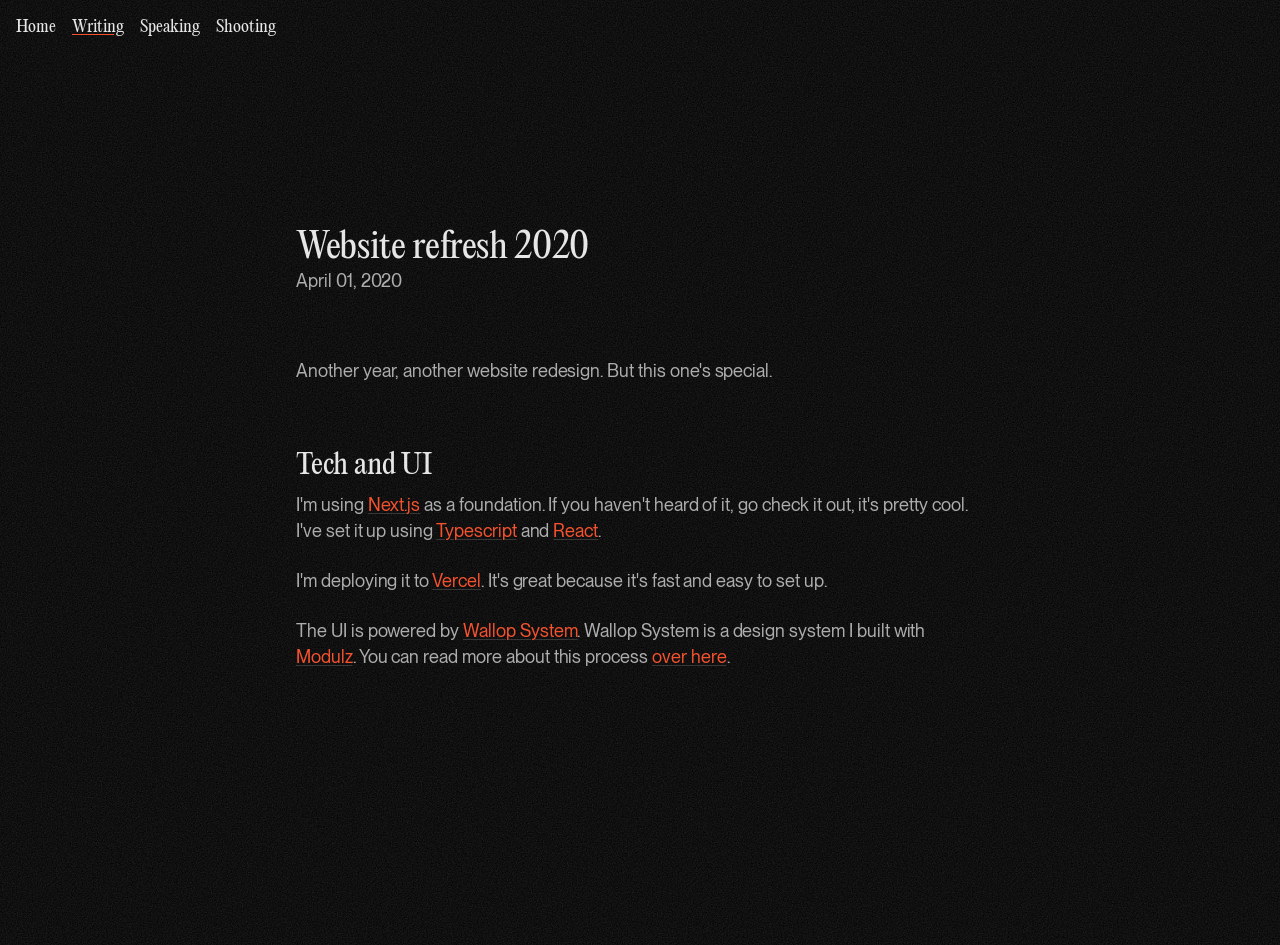Determine the bounding box coordinates for the HTML element mentioned in the following description: "Typescript". The coordinates should be a list of four floats ranging from 0 to 1, represented as [left, top, right, bottom].

[0.341, 0.55, 0.404, 0.572]